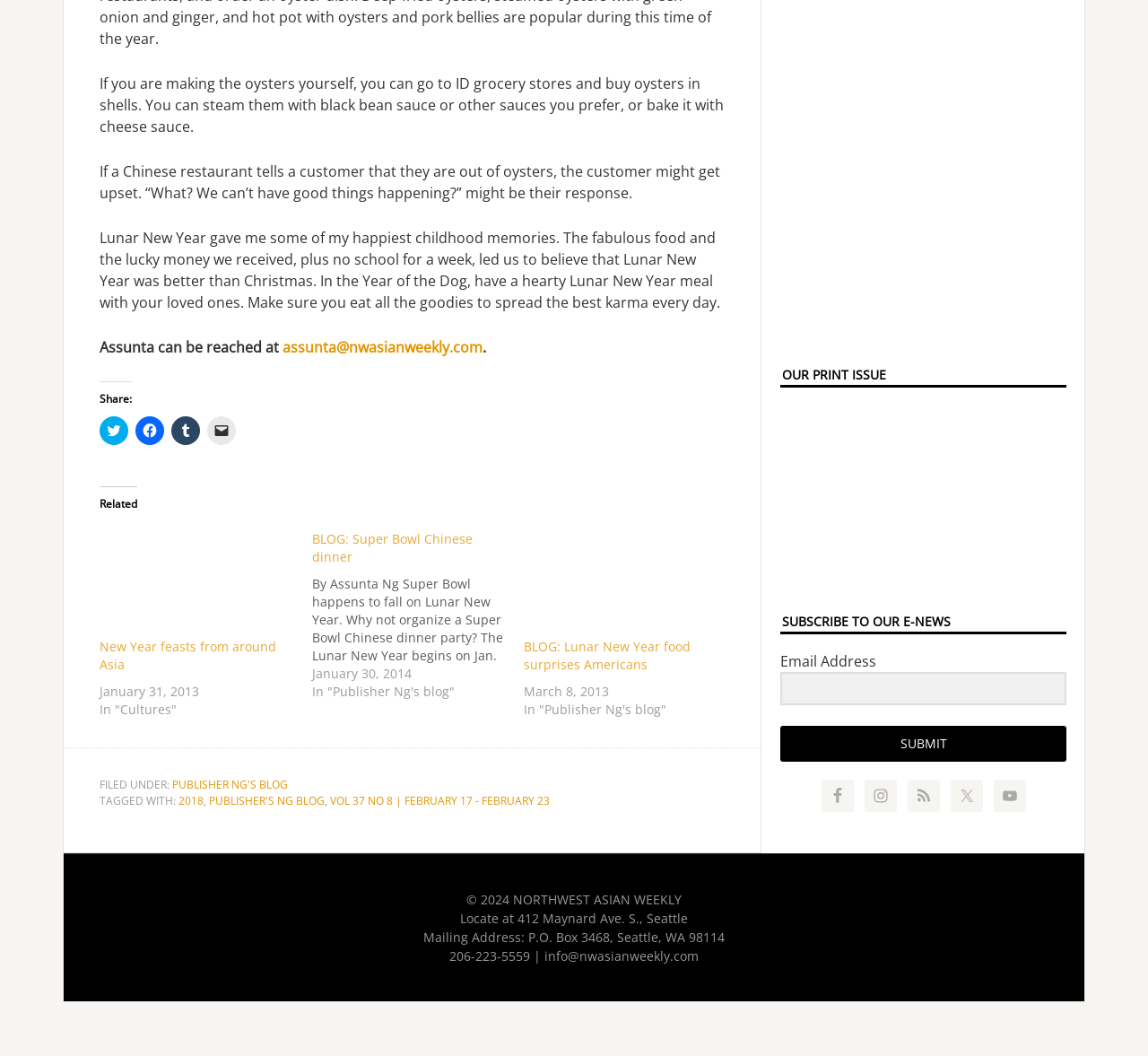Identify the bounding box coordinates of the specific part of the webpage to click to complete this instruction: "Click to share on Twitter".

[0.087, 0.394, 0.112, 0.421]